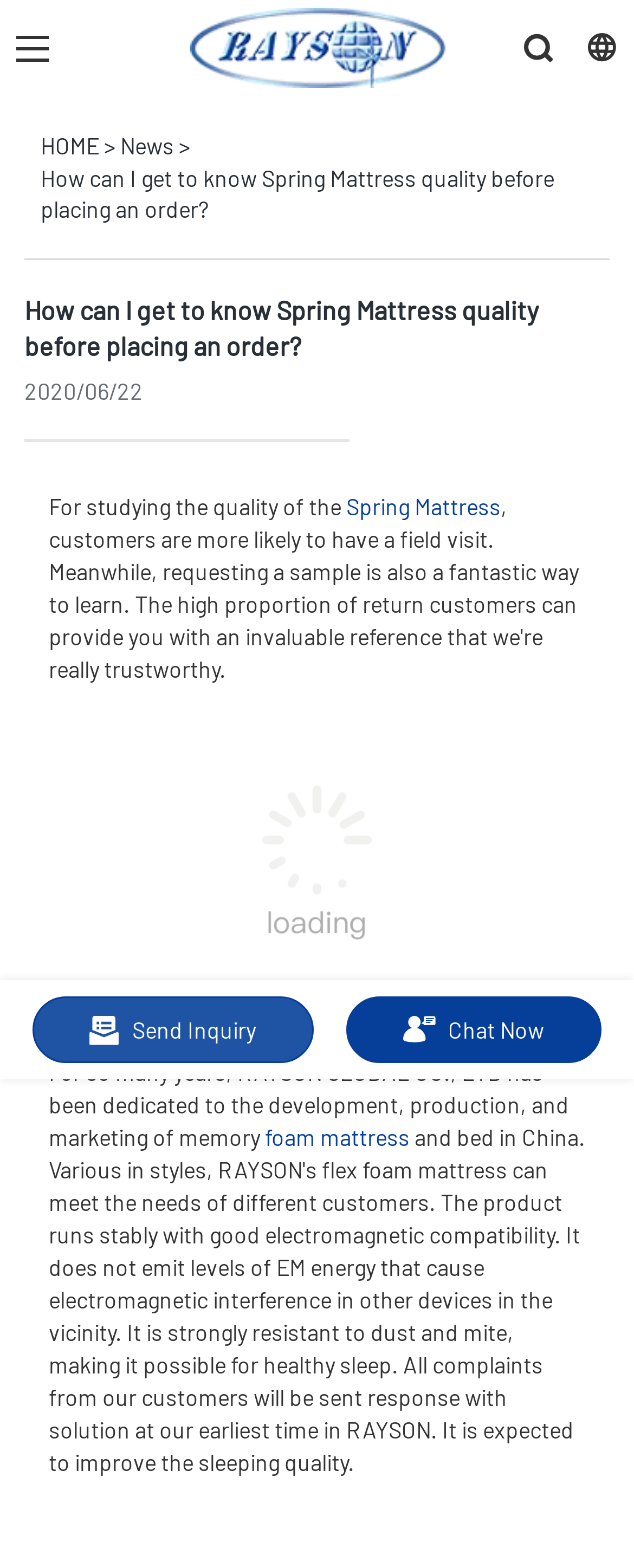Use a single word or phrase to answer the question: 
What is the name of the company that has been dedicated to the development of mattresses?

RAYSON GLOBAL CO., LTD